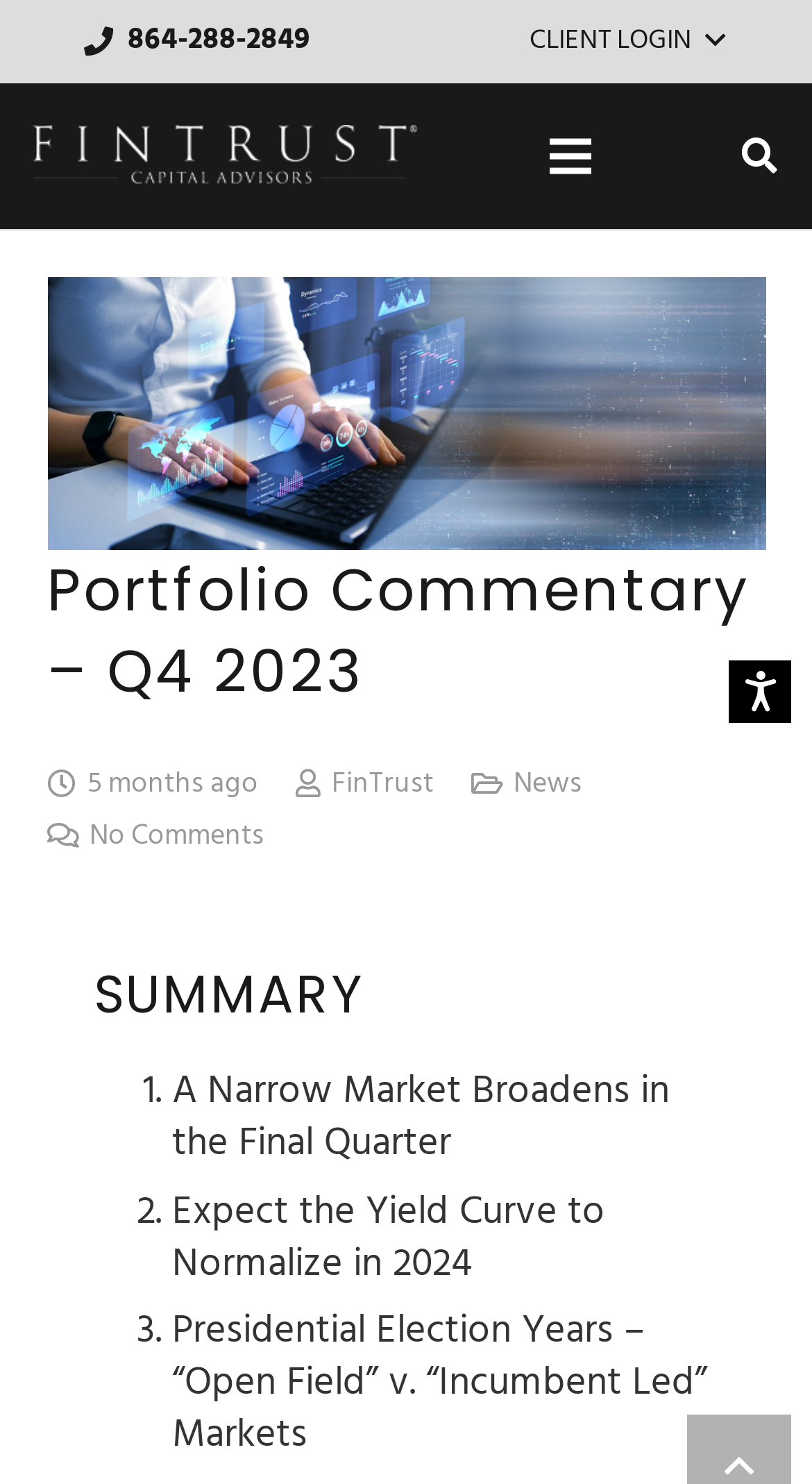Given the content of the image, can you provide a detailed answer to the question?
How many list markers are there in the summary section?

I counted the list markers in the summary section, which are '1.', '2.', and '3.'. There are three list markers in total.